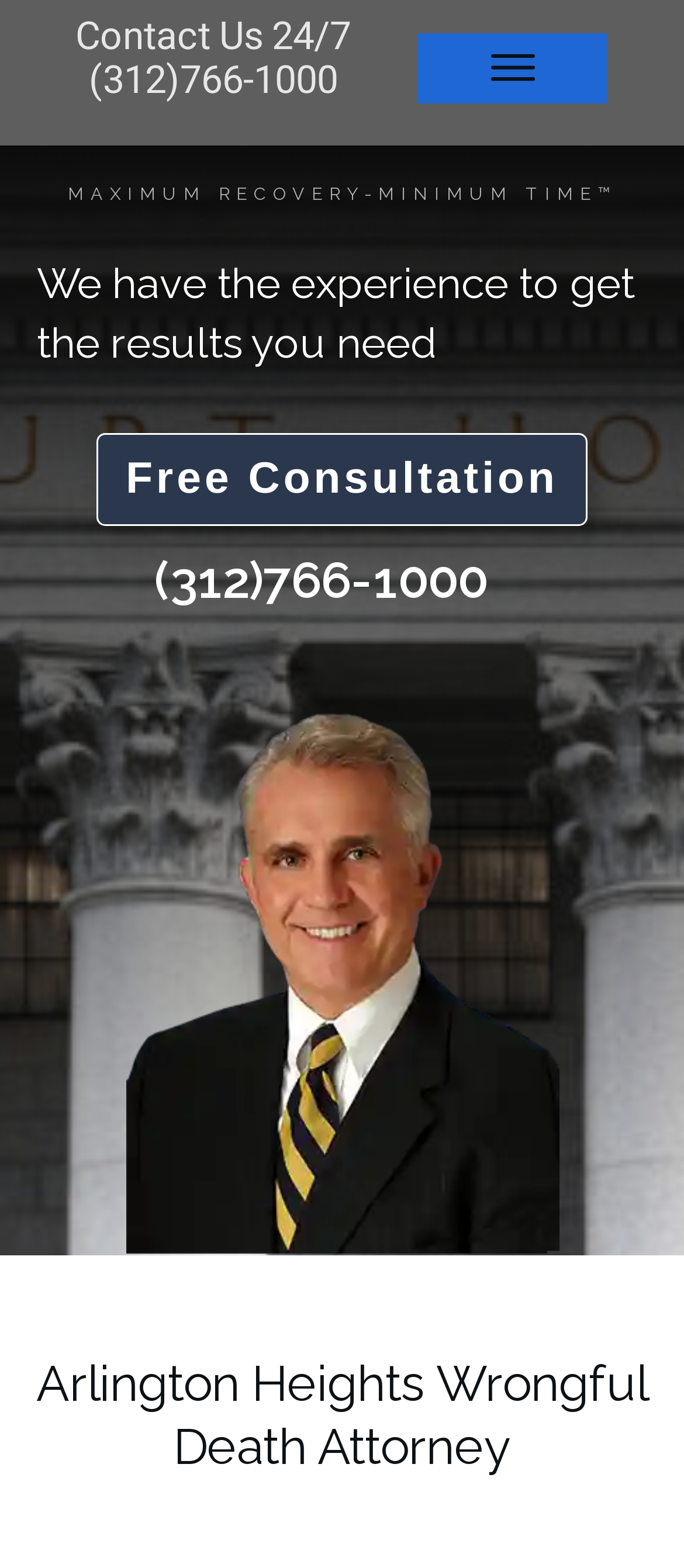Locate and extract the text of the main heading on the webpage.

Arlington Heights Wrongful Death Attorney